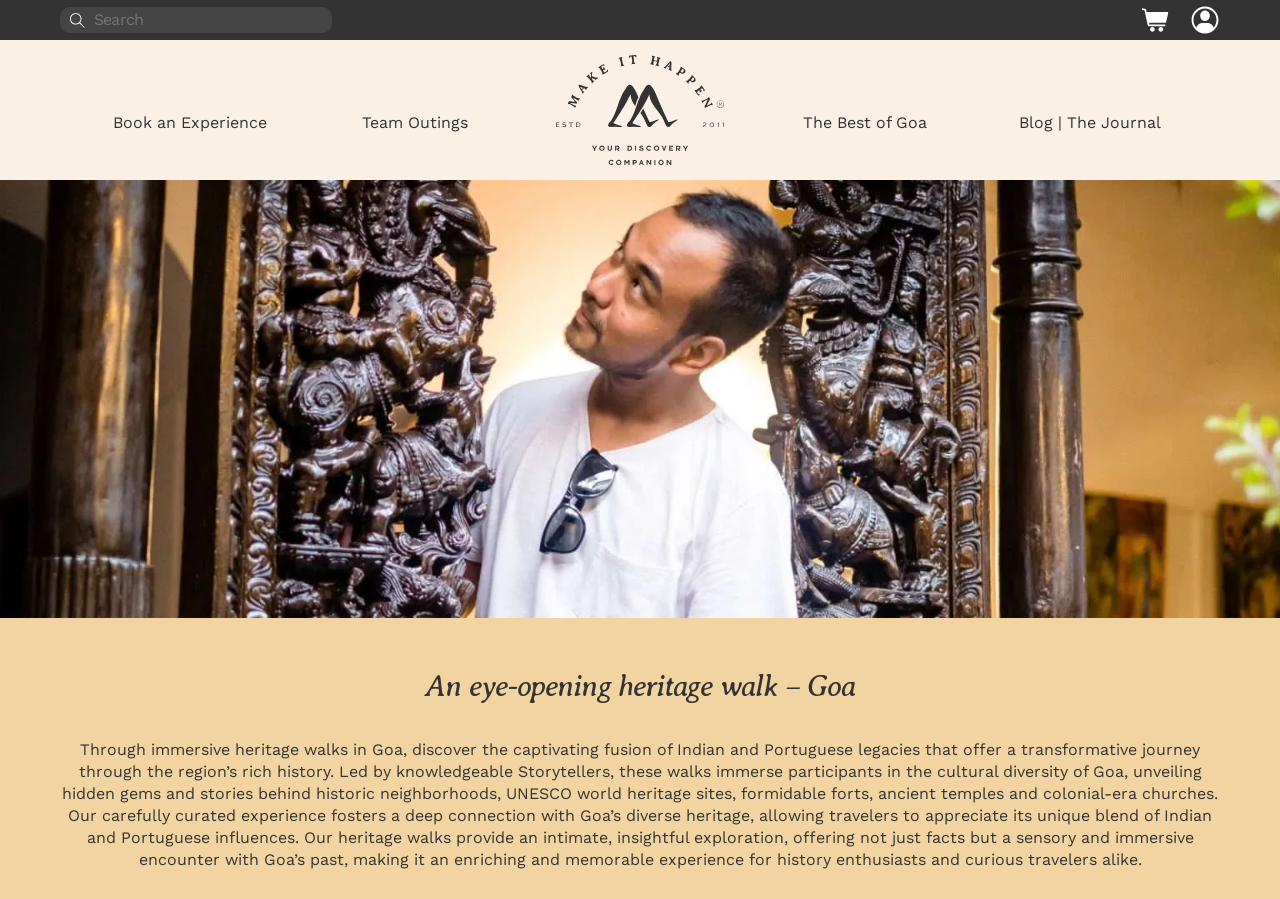Respond to the question below with a single word or phrase:
What is the purpose of the heritage walk?

To appreciate Goa's heritage